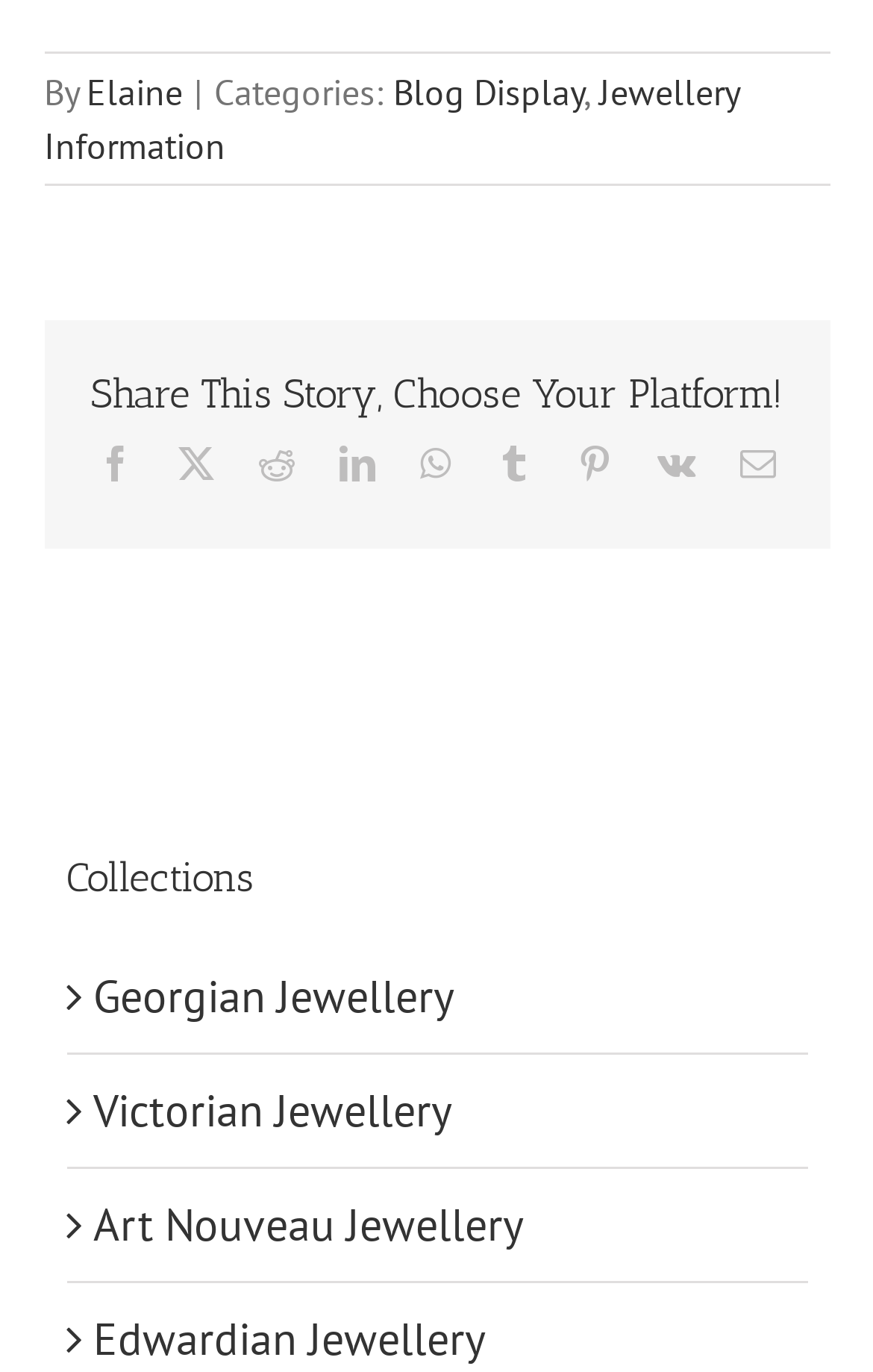Identify the bounding box coordinates for the UI element mentioned here: "Jewellery Information". Provide the coordinates as four float values between 0 and 1, i.e., [left, top, right, bottom].

[0.05, 0.05, 0.845, 0.122]